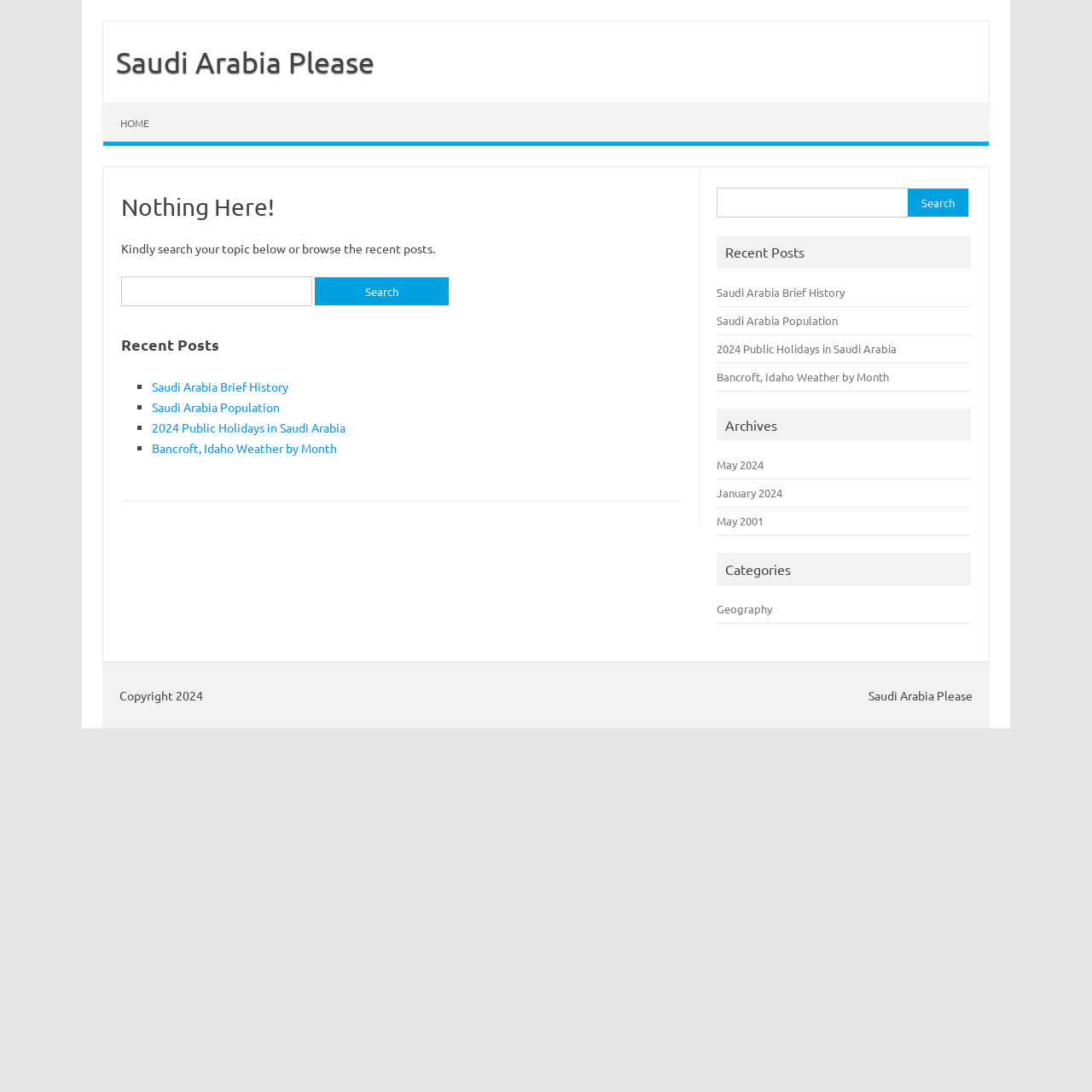Detail the webpage's structure and highlights in your description.

This webpage appears to be a 404 error page, indicating that the requested page was not found. The page has a prominent header with the title "Nothing Here!" in a large font size. Below the header, there is a brief message that says "Kindly search your topic below or browse the recent posts."

The page has a search bar located in the top-right section, with a label "Search for:" and a text input field. The search bar is accompanied by a "Search" button. There is also a list of recent posts below the search bar, with four links to different articles, including "Saudi Arabia Brief History", "Saudi Arabia Population", "2024 Public Holidays in Saudi Arabia", and "Bancroft, Idaho Weather by Month". Each list item is preceded by a bullet point marker.

On the right-hand side of the page, there is a complementary section that contains a duplicate search bar, a list of recent posts with the same links as before, and additional links to archives and categories. The archives section lists three links to different months, including "May 2024", "January 2024", and "May 2001". The categories section has a single link to "Geography".

At the bottom of the page, there is a footer section that contains copyright information, with the text "Copyright 2024" and a link to "Saudi Arabia Please".